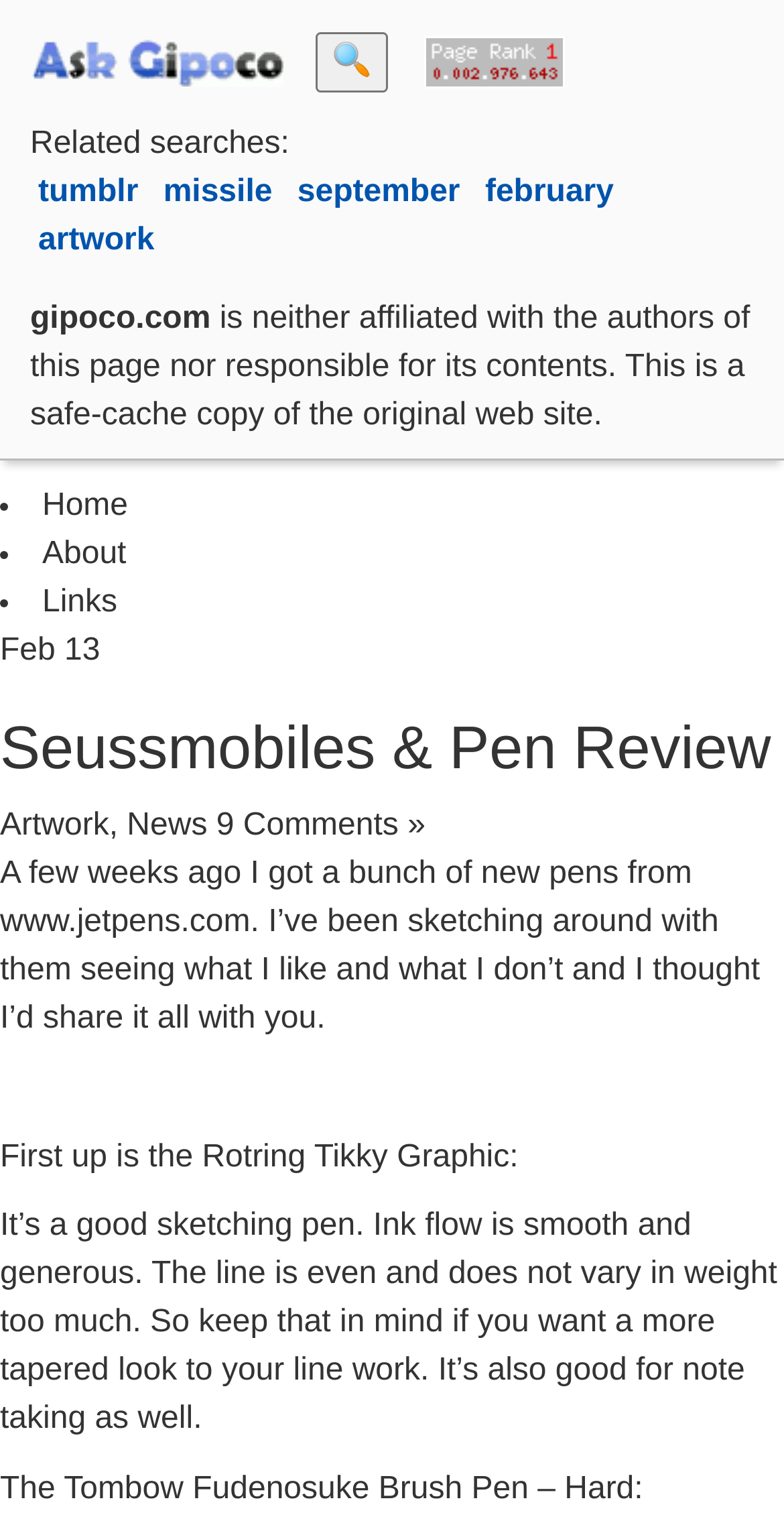Can you specify the bounding box coordinates for the region that should be clicked to fulfill this instruction: "Read the 'Seussmobiles & Pen Review' article".

[0.0, 0.471, 1.0, 0.514]